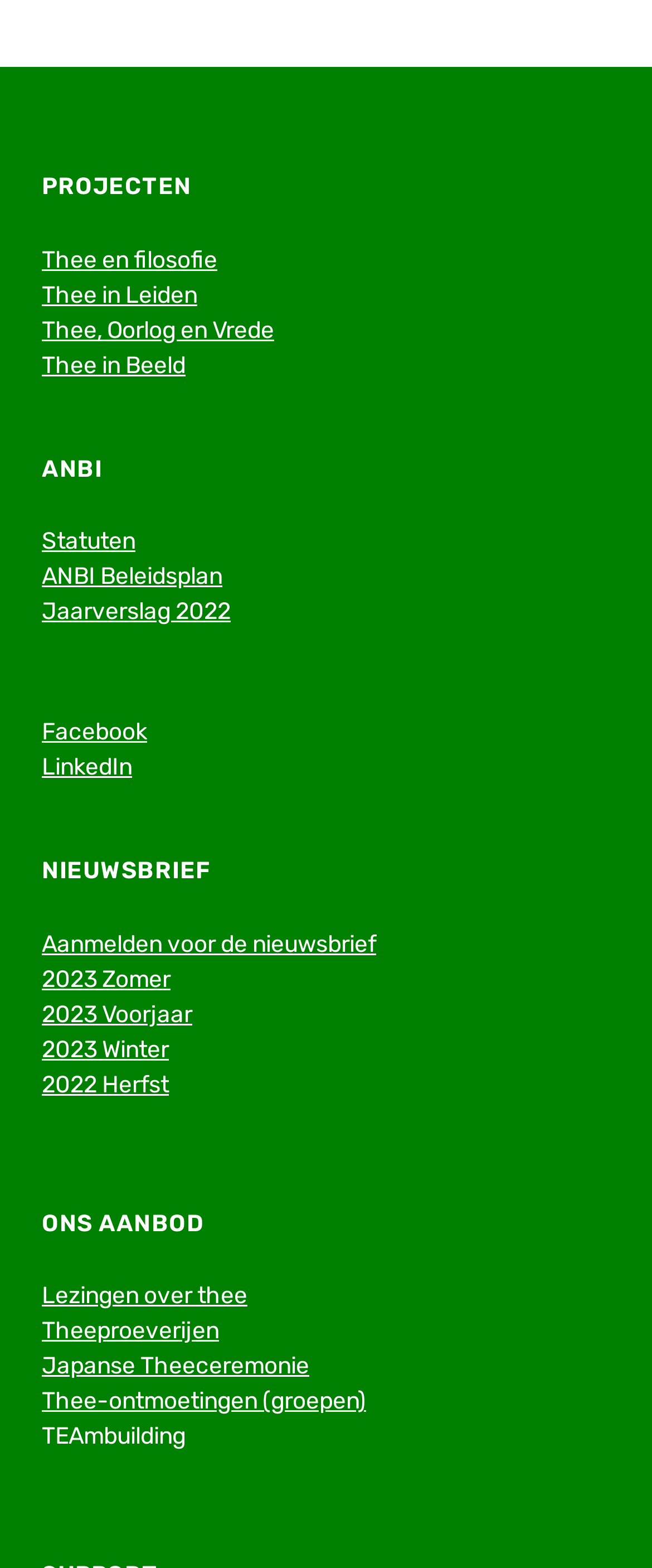Give a succinct answer to this question in a single word or phrase: 
How many social media links are there at the bottom?

2